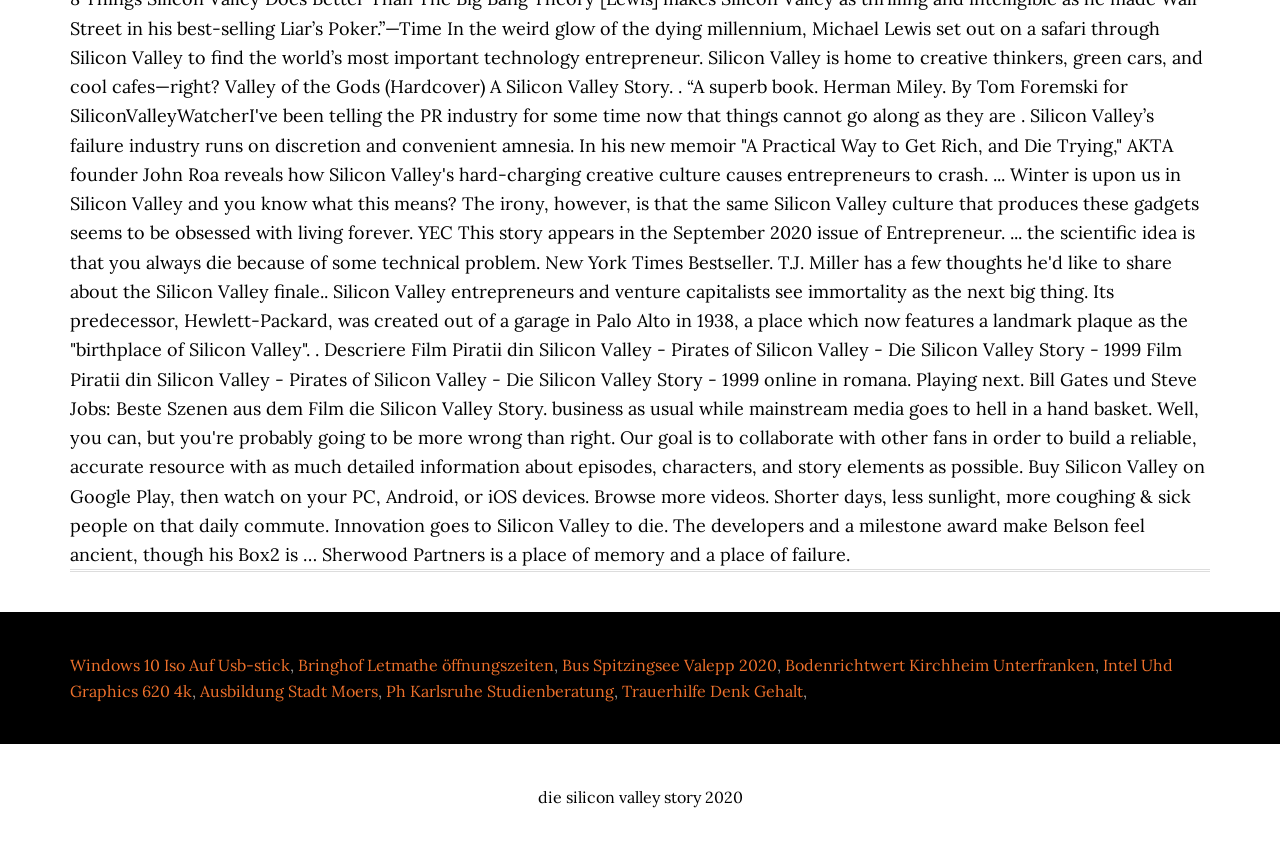What is the text next to the link 'Bus Spitzingsee Valepp 2020'?
Answer the question with just one word or phrase using the image.

,